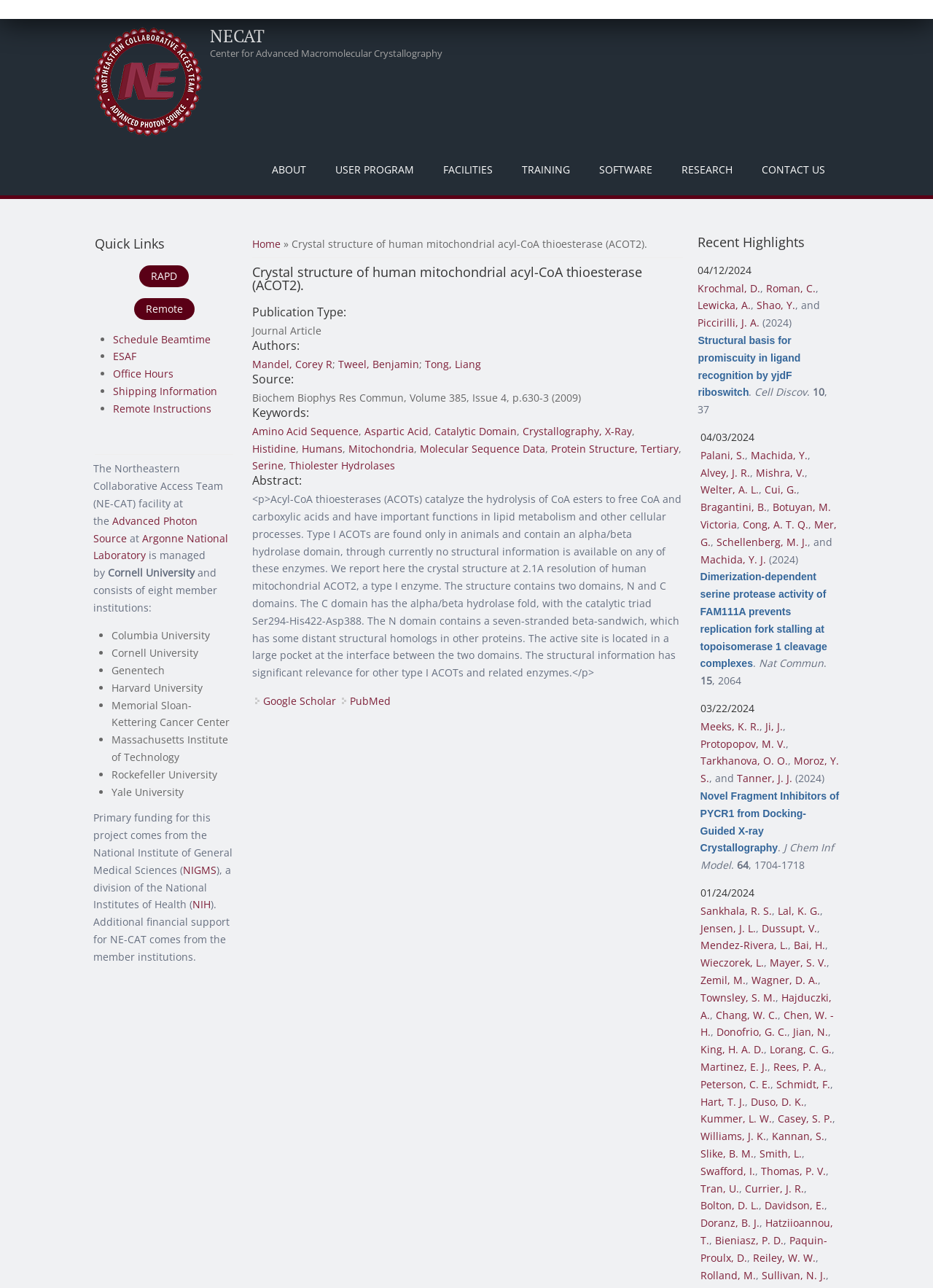Give a one-word or short-phrase answer to the following question: 
What is the publication type of the research?

Journal Article